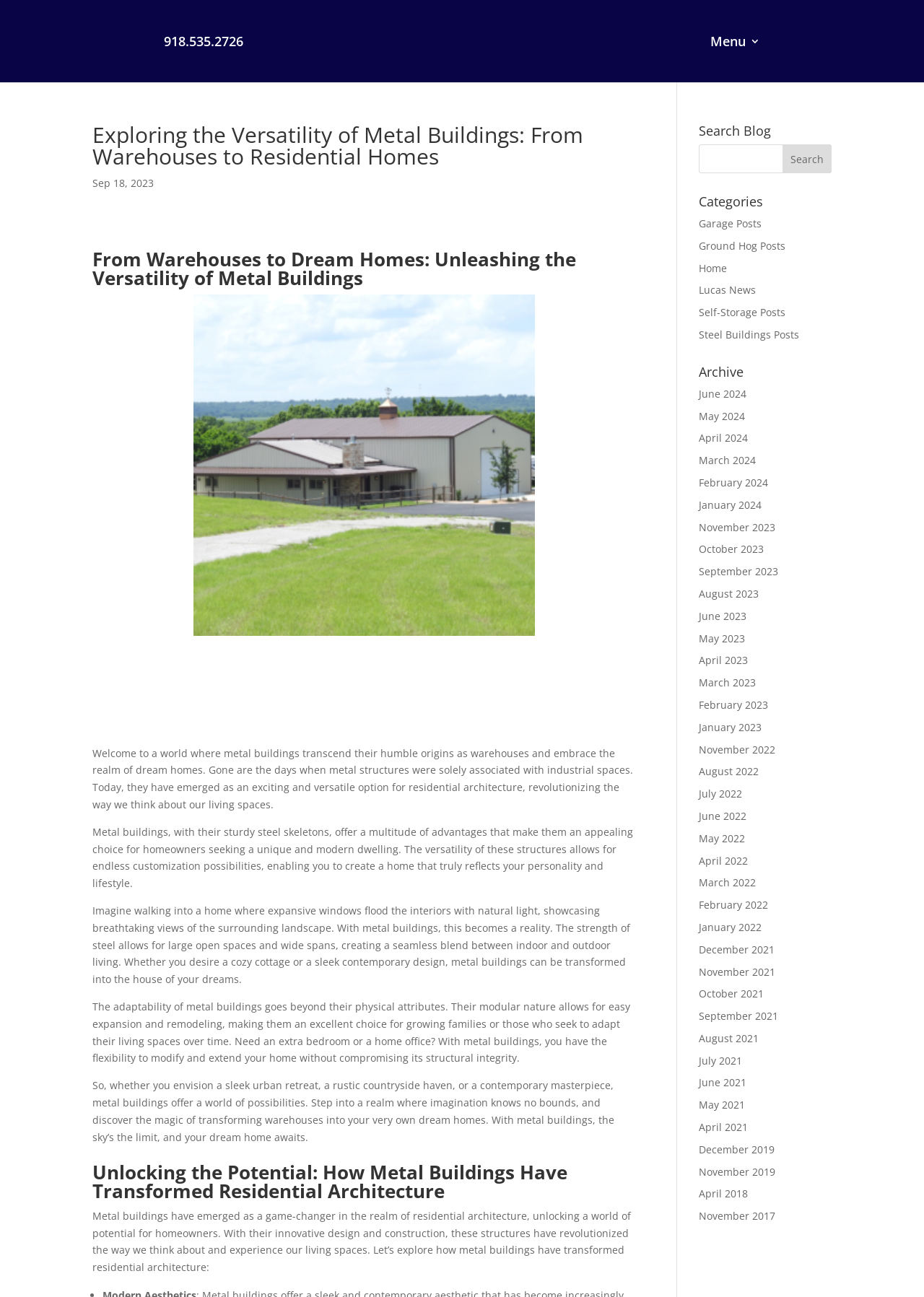Identify the bounding box coordinates for the UI element that matches this description: "April 2018".

[0.756, 0.915, 0.81, 0.926]